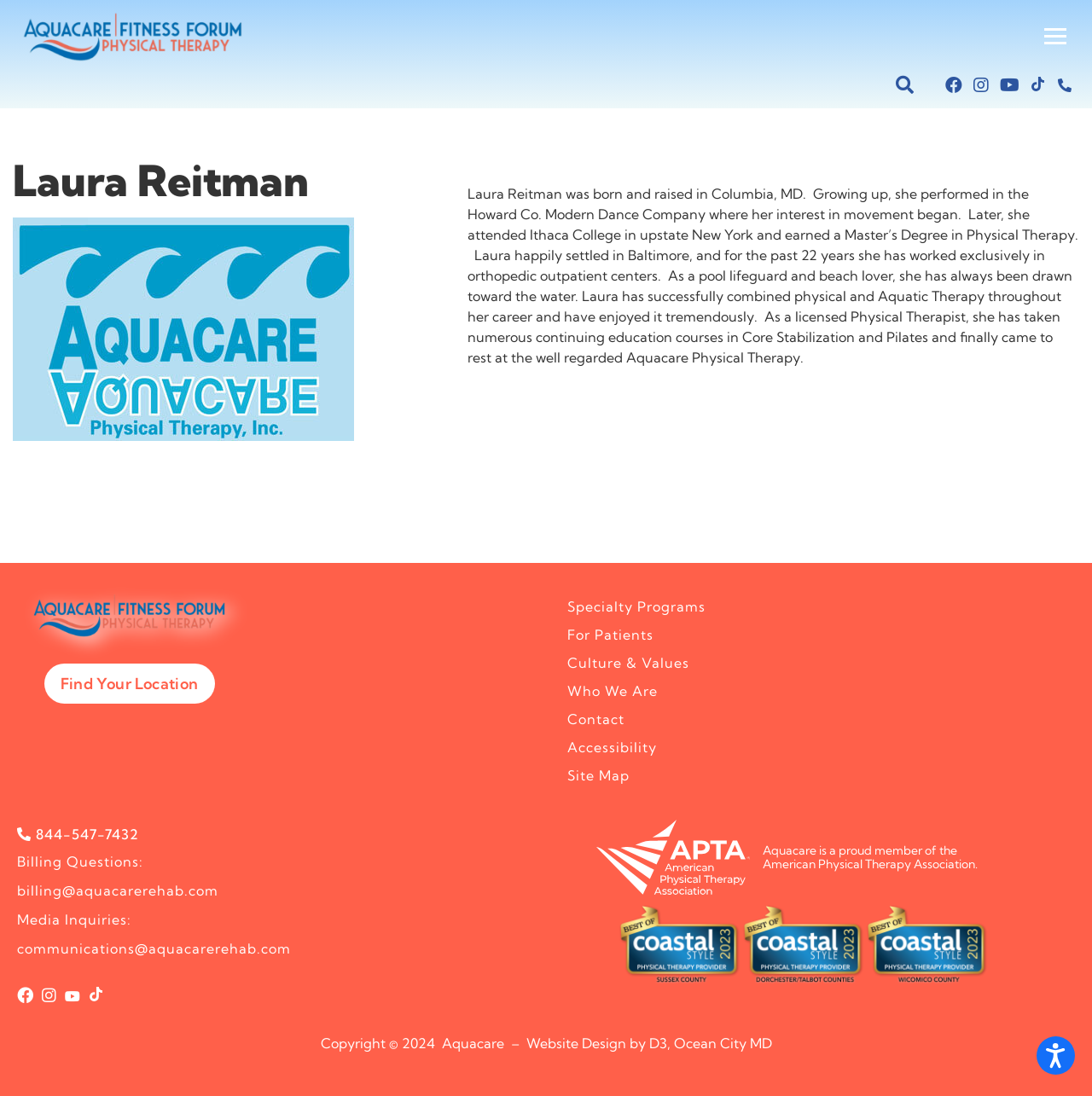Identify and extract the main heading of the webpage.

Aquacare/Fitness Forum Physical Therapy